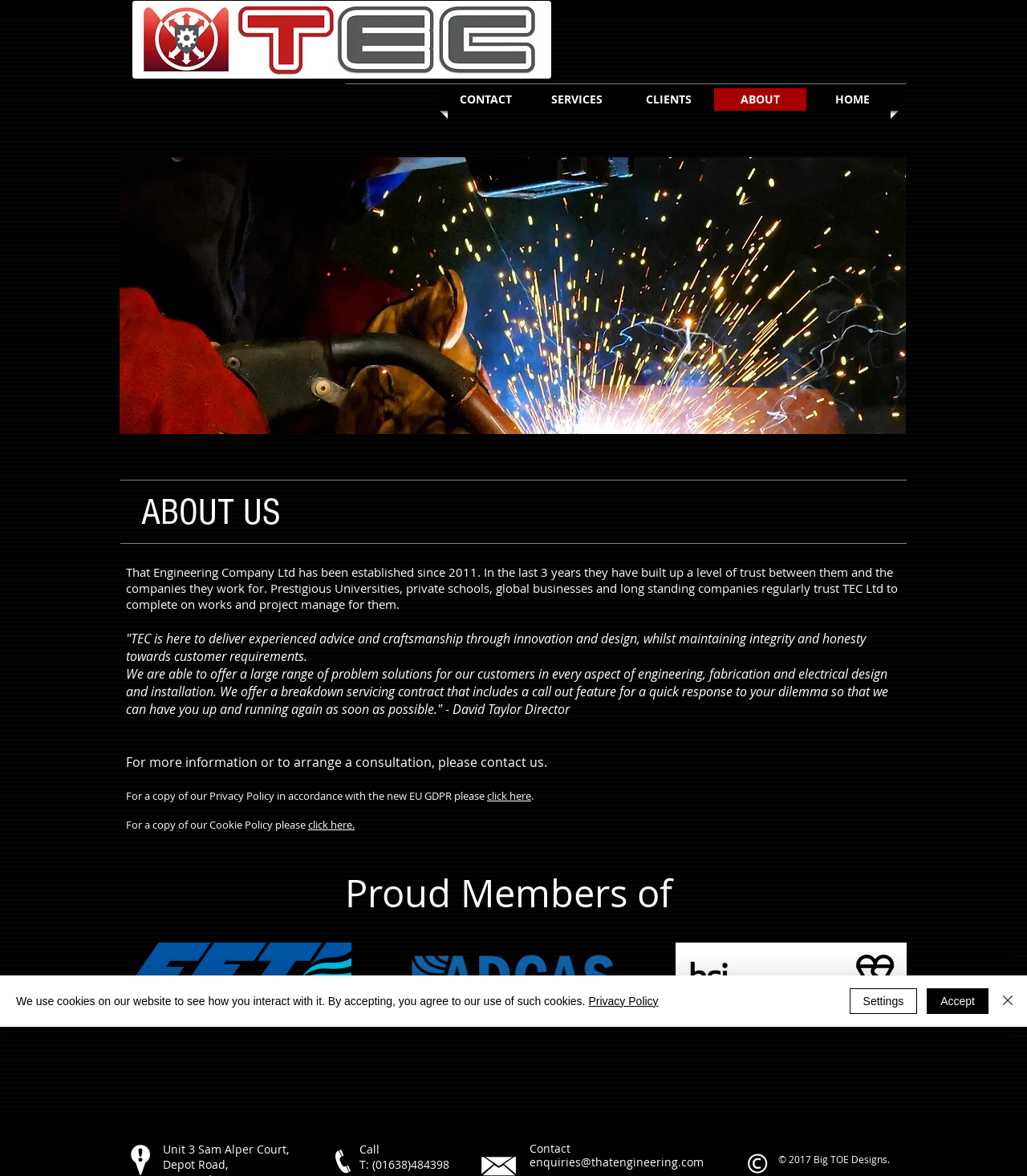Specify the bounding box coordinates for the region that must be clicked to perform the given instruction: "Click HOME".

[0.789, 0.075, 0.871, 0.094]